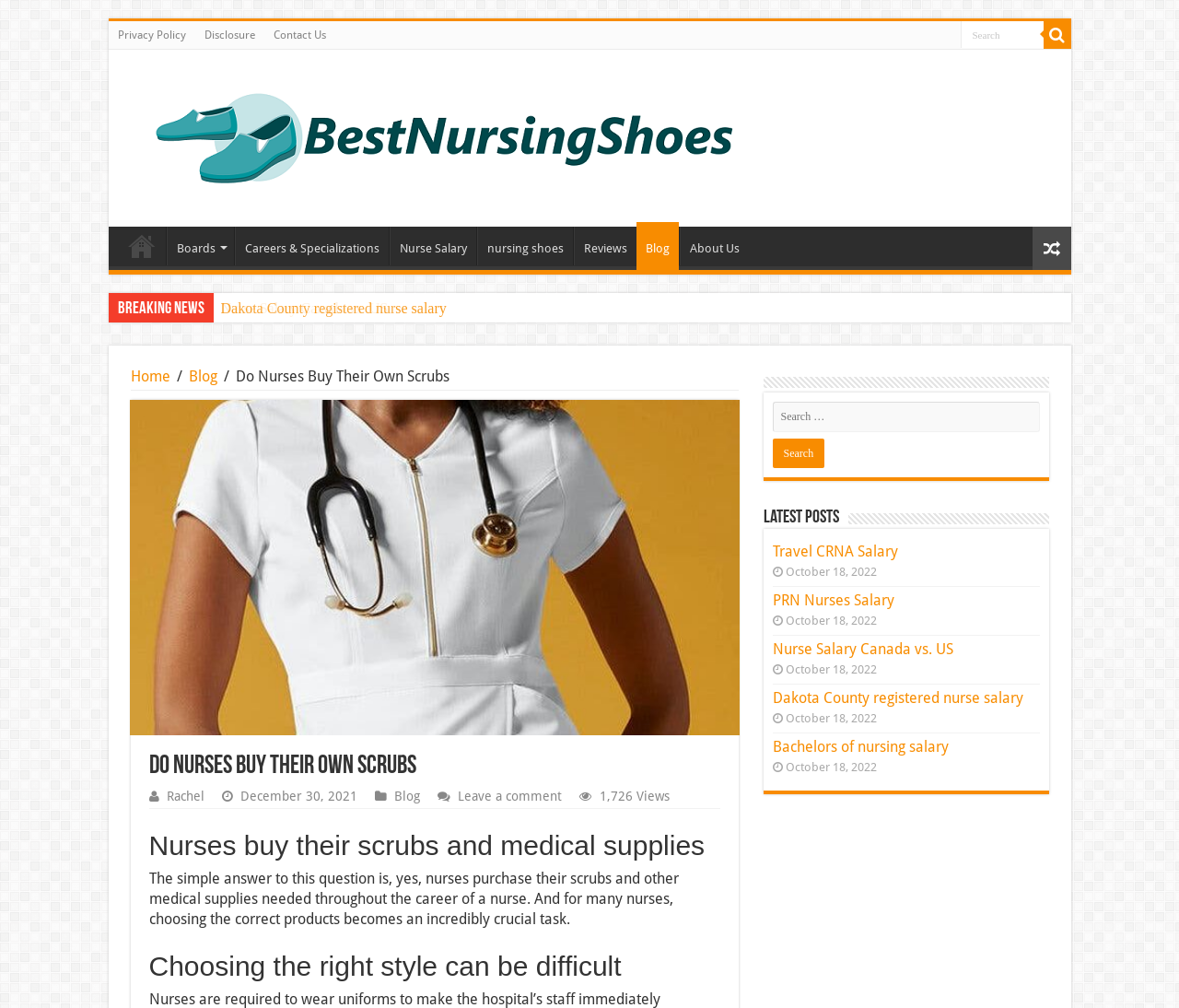Determine the bounding box coordinates for the region that must be clicked to execute the following instruction: "Go to Home page".

[0.1, 0.225, 0.14, 0.263]